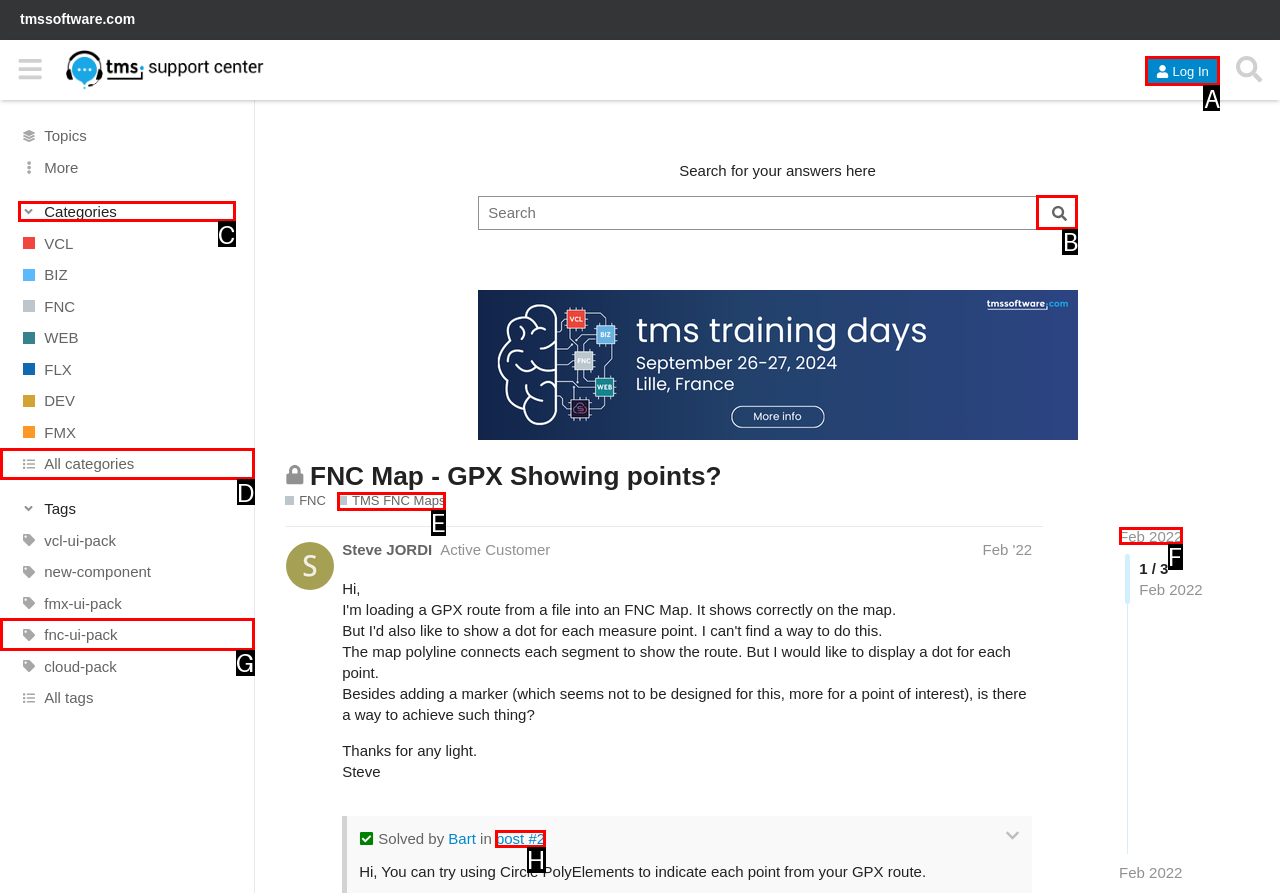Choose the HTML element that aligns with the description: title="Open advanced search". Indicate your choice by stating the letter.

B